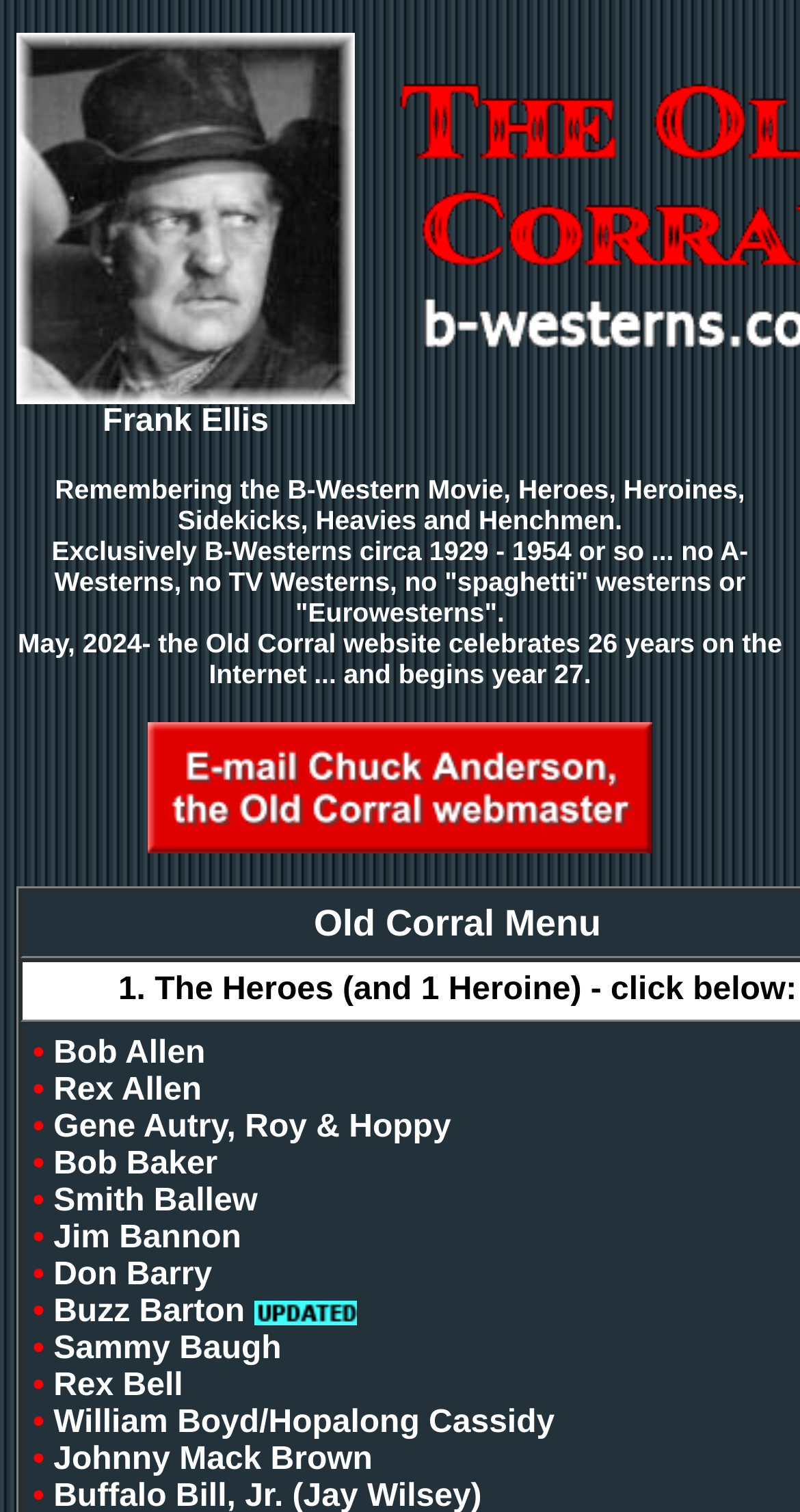Give a one-word or short phrase answer to the question: 
What is the time period covered by this website?

1929-1954